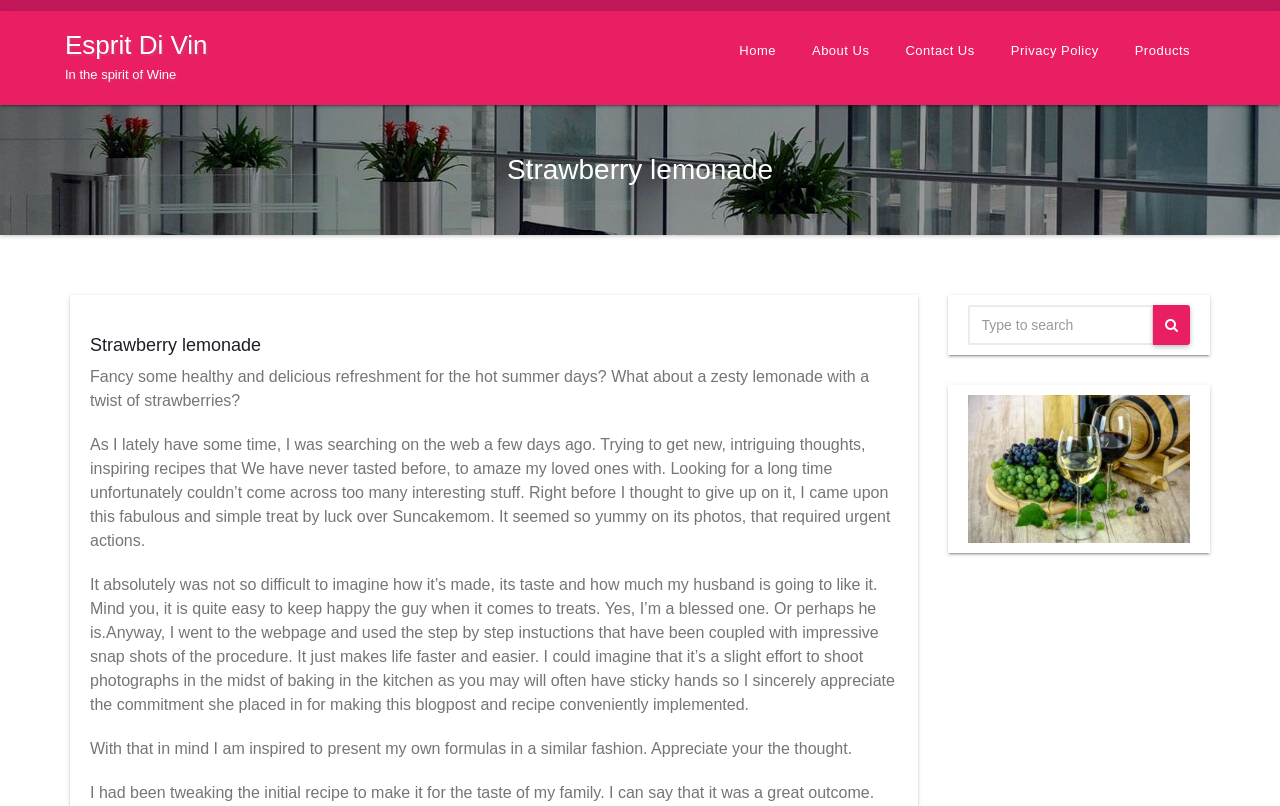How many paragraphs of text are in the main content area?
Answer the question with a single word or phrase derived from the image.

4